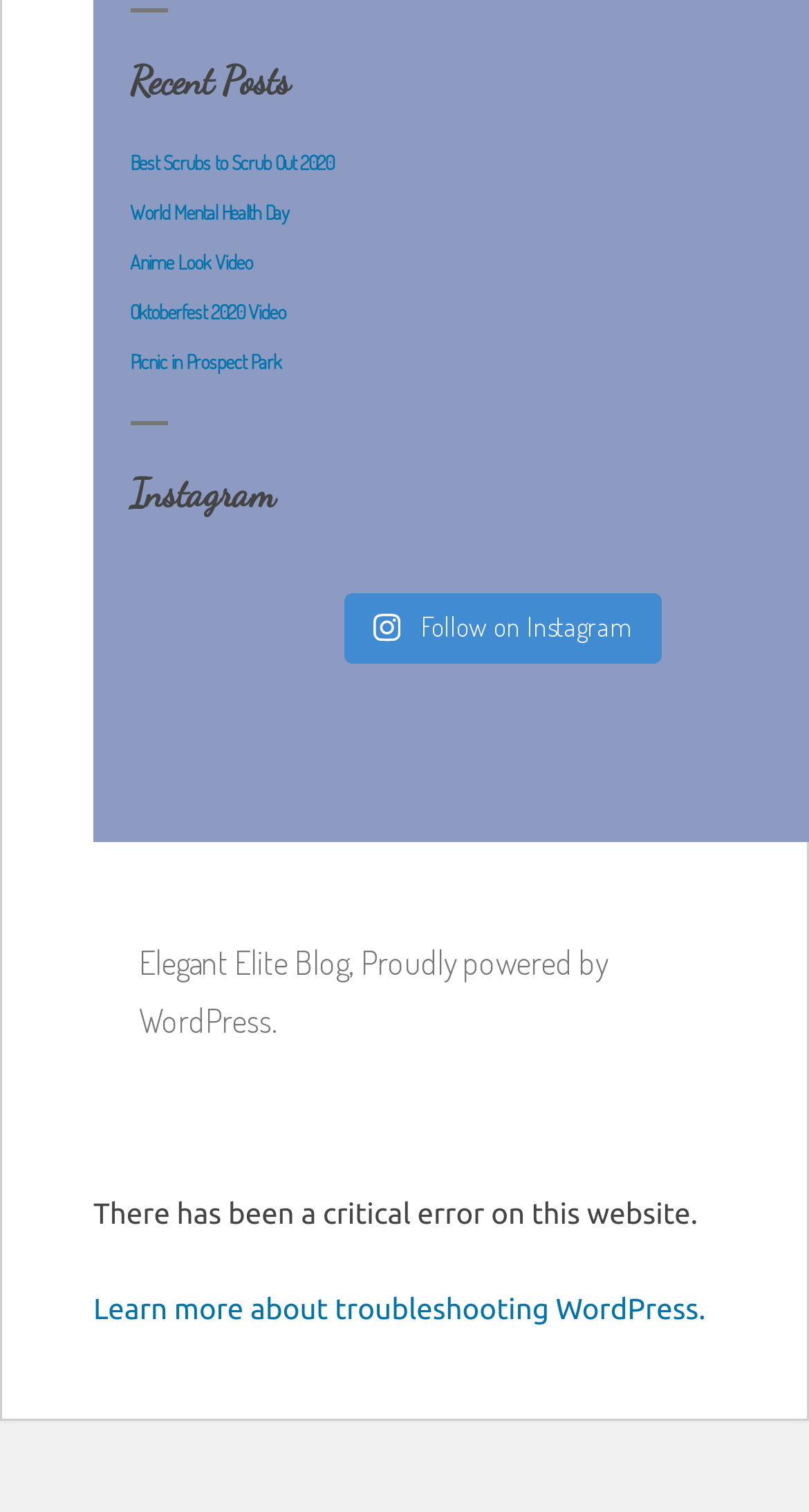Please provide the bounding box coordinate of the region that matches the element description: Proudly powered by WordPress.. Coordinates should be in the format (top-left x, top-left y, bottom-right x, bottom-right y) and all values should be between 0 and 1.

[0.172, 0.623, 0.751, 0.689]